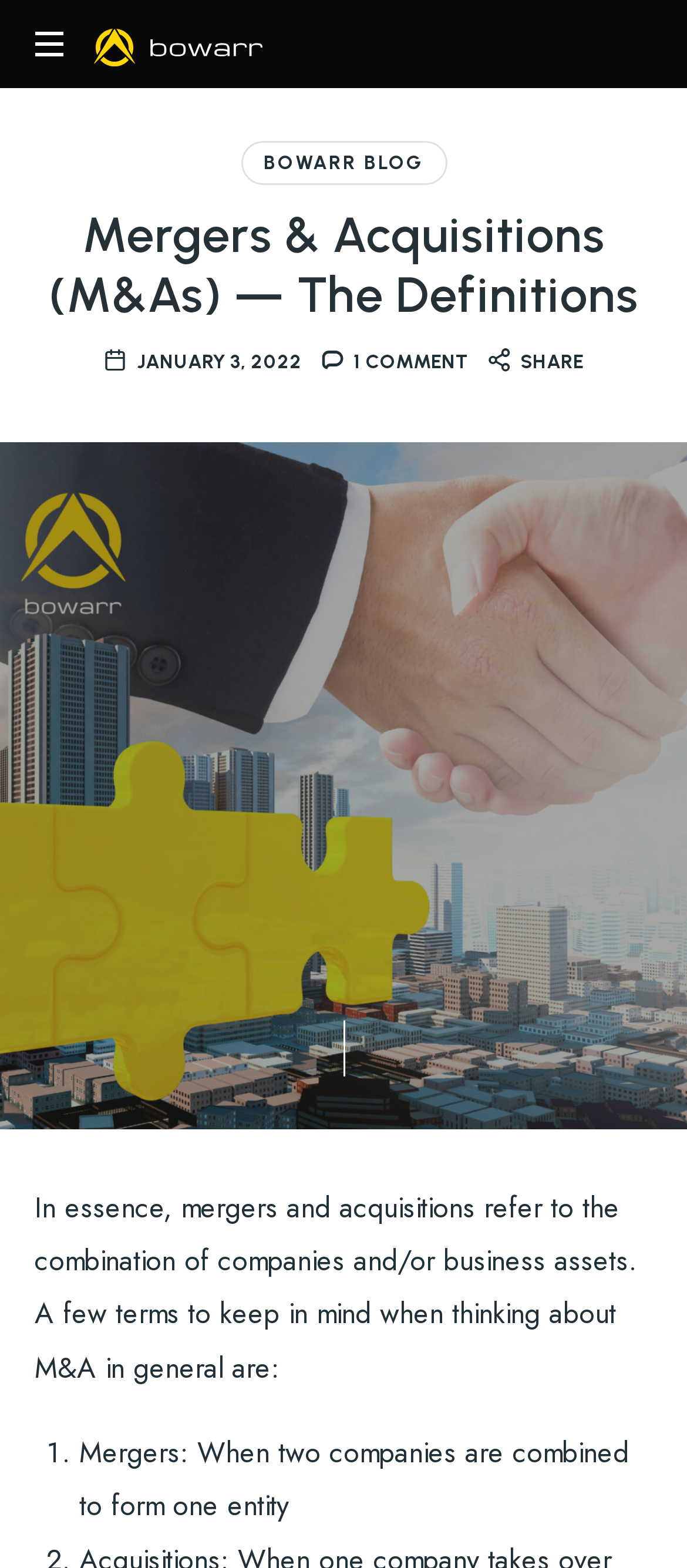Please determine the bounding box coordinates for the UI element described here. Use the format (top-left x, top-left y, bottom-right x, bottom-right y) with values bounded between 0 and 1: Business Coaching & Consulting

[0.132, 0.0, 0.381, 0.056]